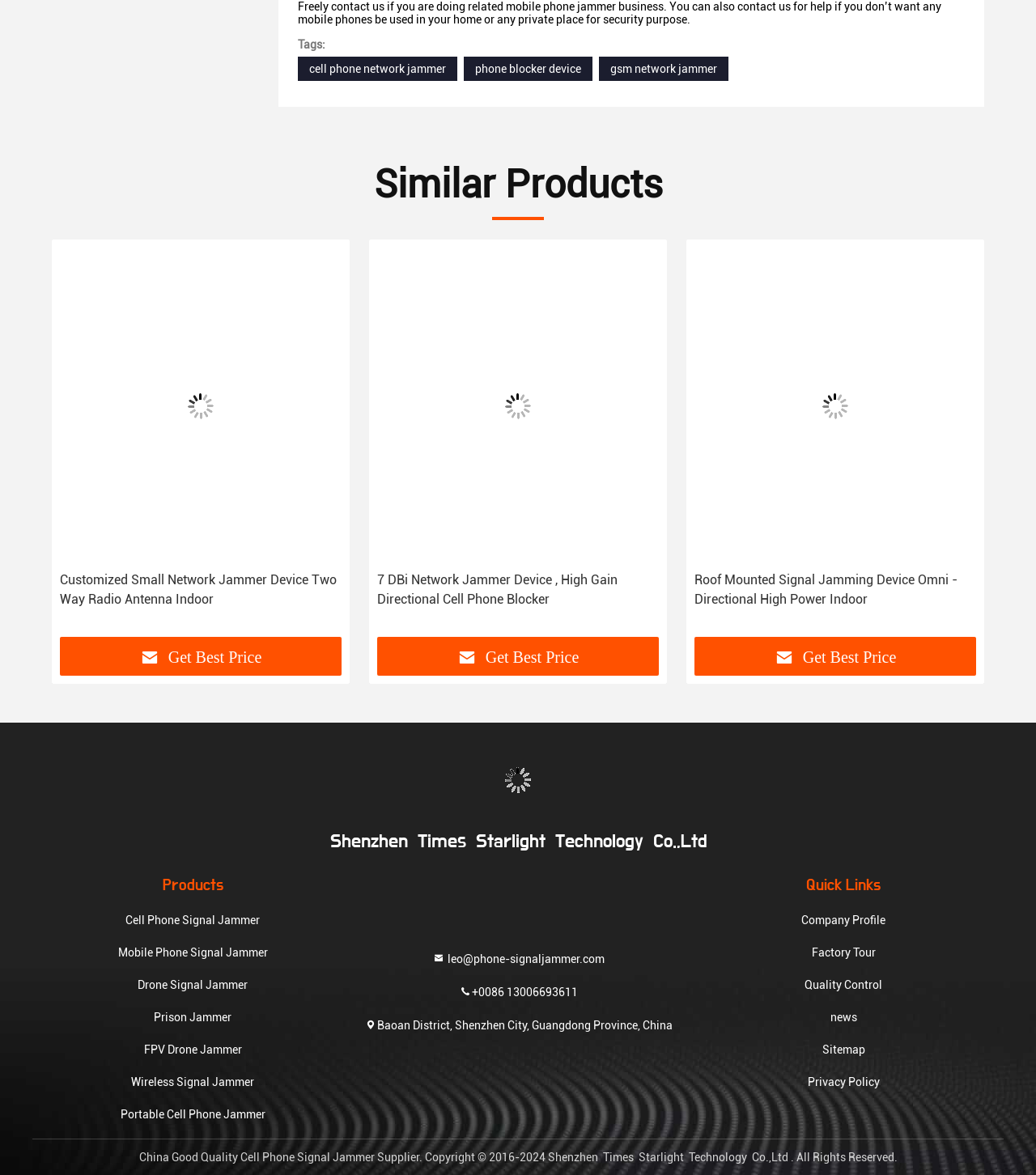What is the company's contact information?
Using the visual information, respond with a single word or phrase.

leo@phone-signaljammer.com, +0086 13006693611